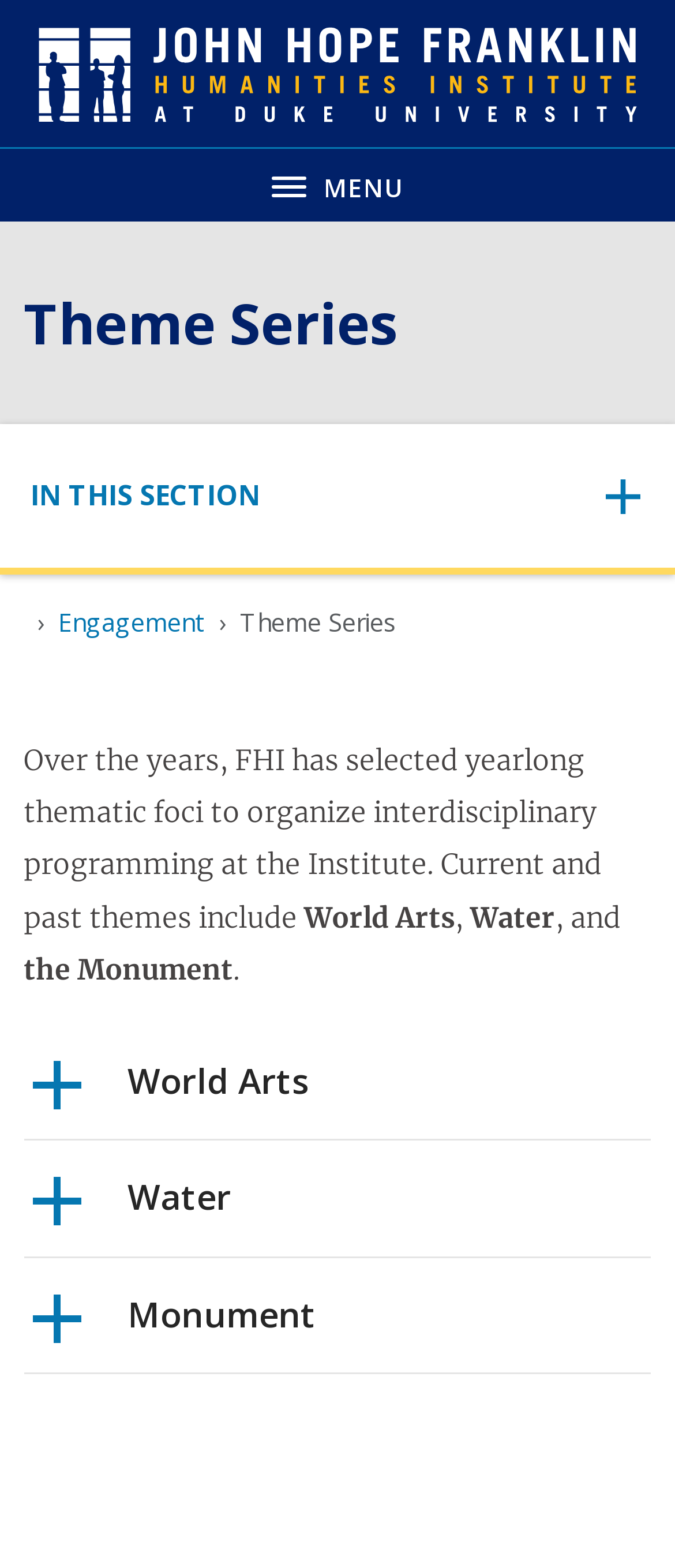What is the purpose of FHI's thematic foci?
Kindly answer the question with as much detail as you can.

According to the text on the webpage, FHI selects yearlong thematic foci to organize interdisciplinary programming at the Institute.